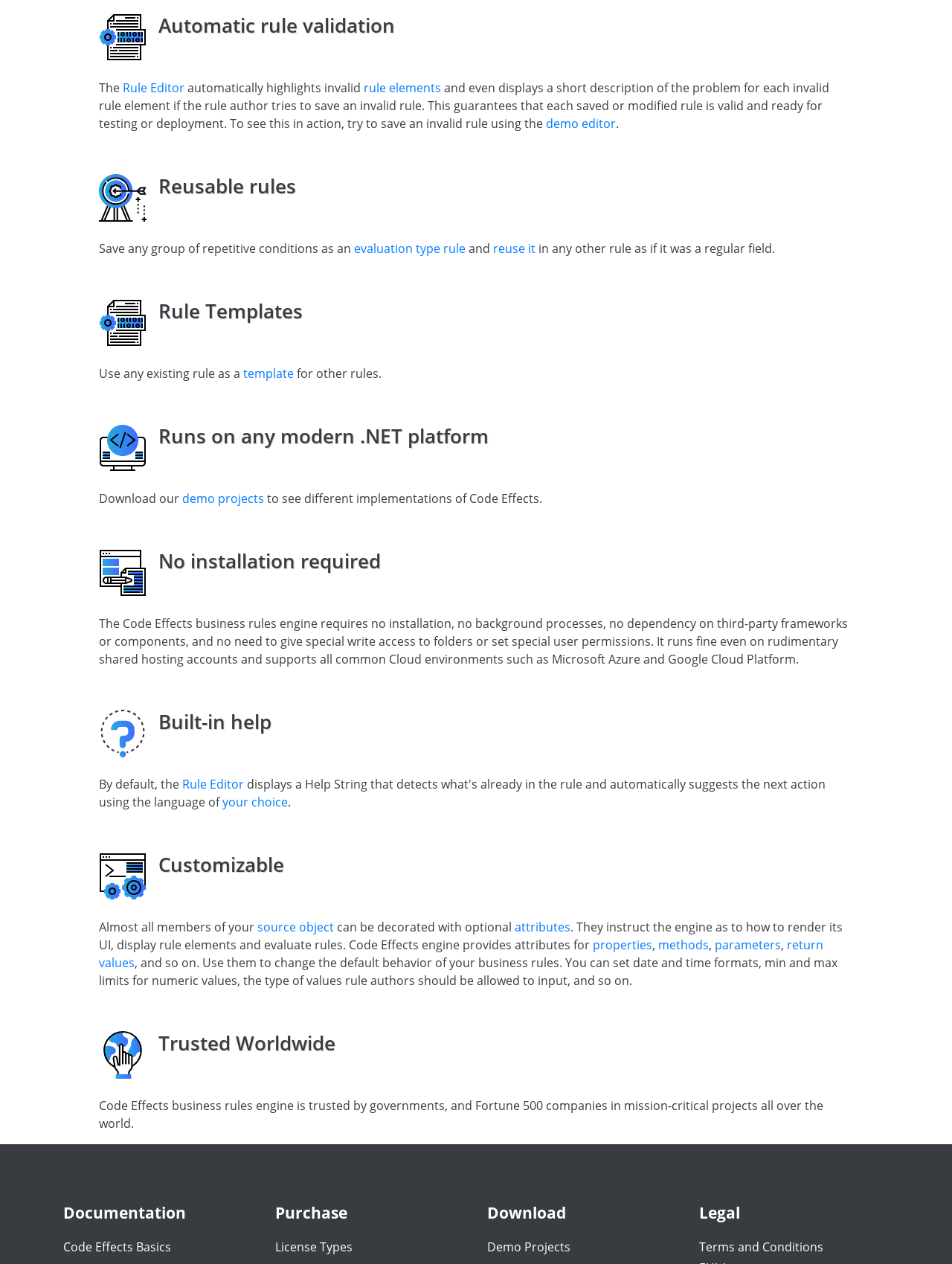Find the bounding box coordinates of the element to click in order to complete this instruction: "Explore 'demo projects'". The bounding box coordinates must be four float numbers between 0 and 1, denoted as [left, top, right, bottom].

[0.191, 0.388, 0.277, 0.401]